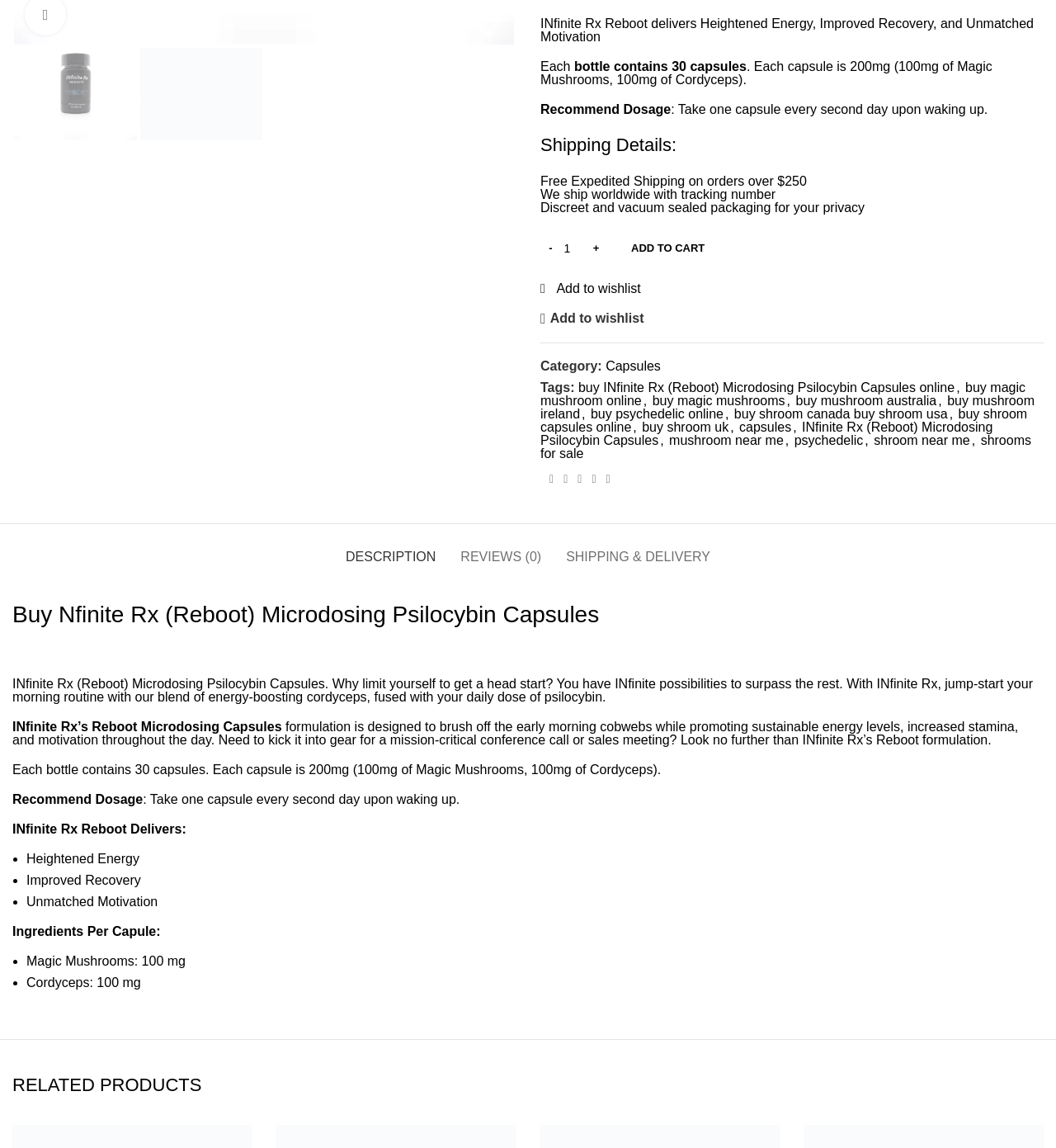Find the bounding box of the element with the following description: "parent_node: Share: aria-label="Telegram social link"". The coordinates must be four float numbers between 0 and 1, formatted as [left, top, right, bottom].

[0.569, 0.408, 0.583, 0.427]